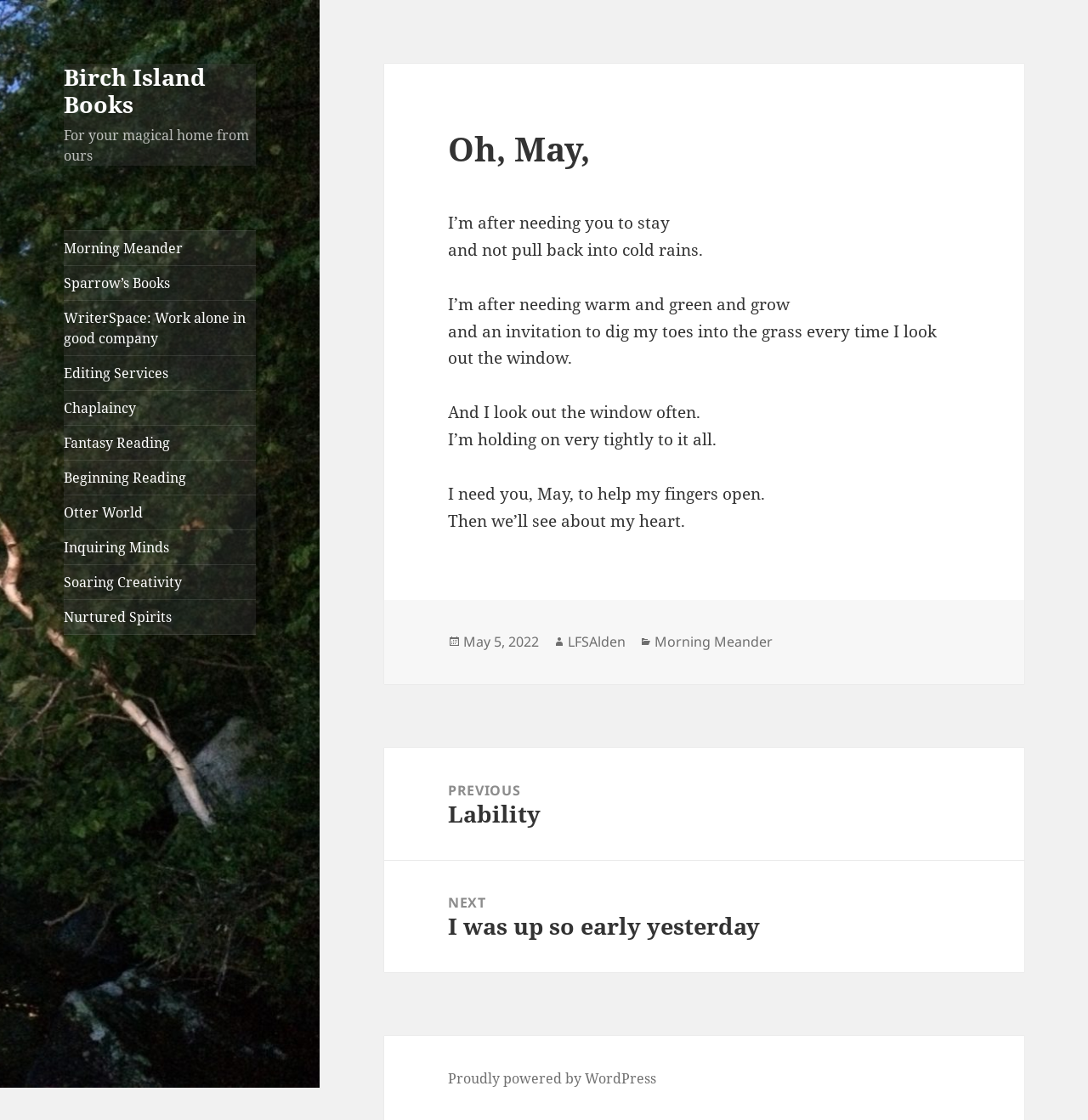Identify the bounding box of the UI component described as: "Proudly powered by WordPress".

[0.412, 0.954, 0.603, 0.972]